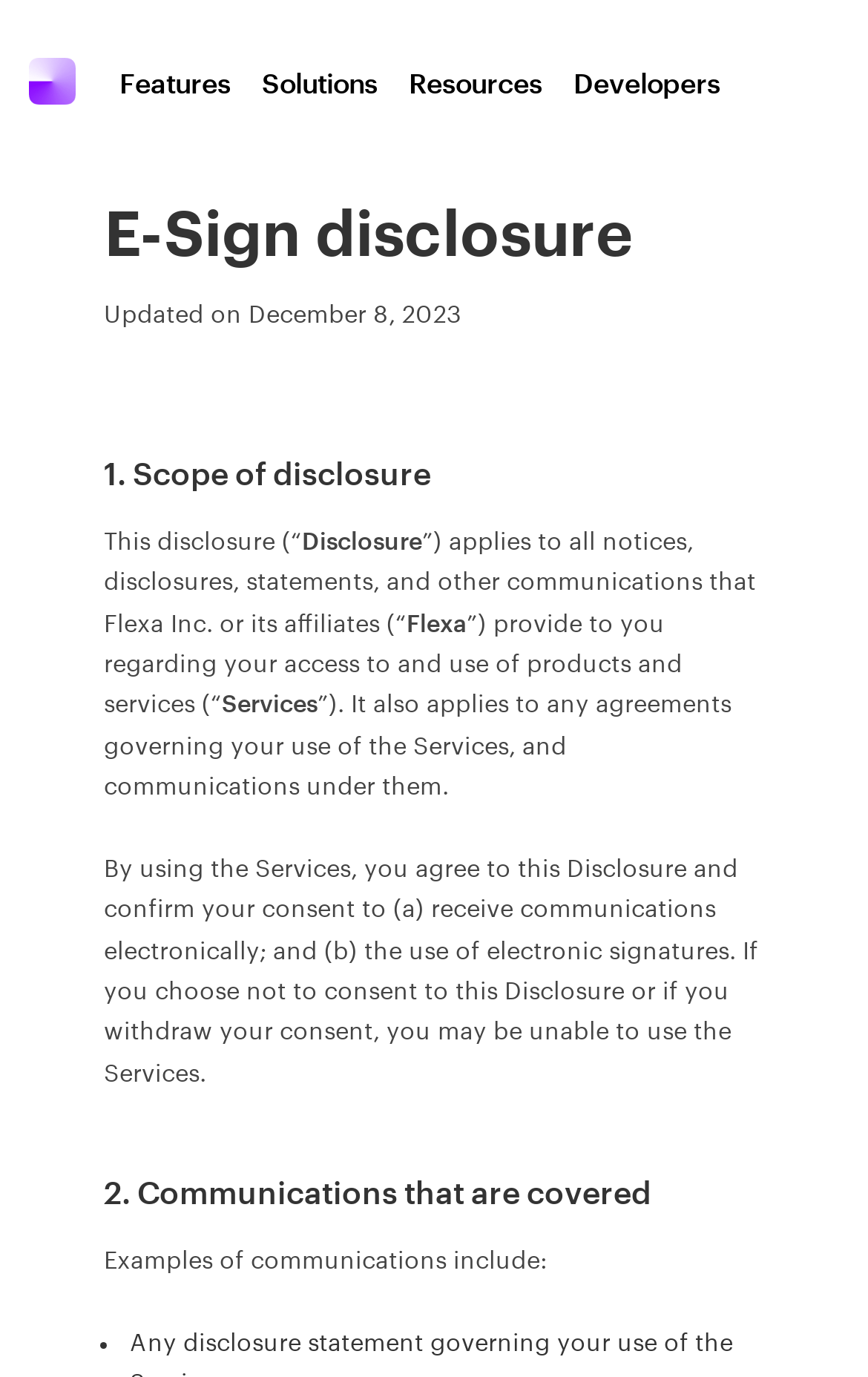Create a detailed summary of all the visual and textual information on the webpage.

The webpage is about Flexa, a global leader in pure-digital payments, and it appears to be a disclosure page. At the top, there are five links: an empty link, "Features", "Solutions", "Resources", and "Developers", which are aligned horizontally and take up about half of the screen width.

Below the links, there is a heading "E-Sign disclosure" that spans almost the entire screen width. Underneath, there is a static text "Updated on December 8, 2023" followed by a heading "1. Scope of disclosure". 

The main content of the page is a long paragraph of text that starts with "This disclosure (“Disclosure”) applies to all notices, disclosures, statements, and other communications..." and continues to explain the scope of the disclosure. The text is divided into several static text elements, but they form a cohesive paragraph.

Further down, there is another heading "2. Communications that are covered" followed by a static text "Examples of communications include:". Below this, there is a list marker "•" which indicates the start of a list, but the list items are not provided in the accessibility tree.

At the very top left corner of the page, there is a small generic element with no descriptive text, but it is marked as "live: assertive" and "atomic: True", which suggests it might be a notification or alert of some kind.